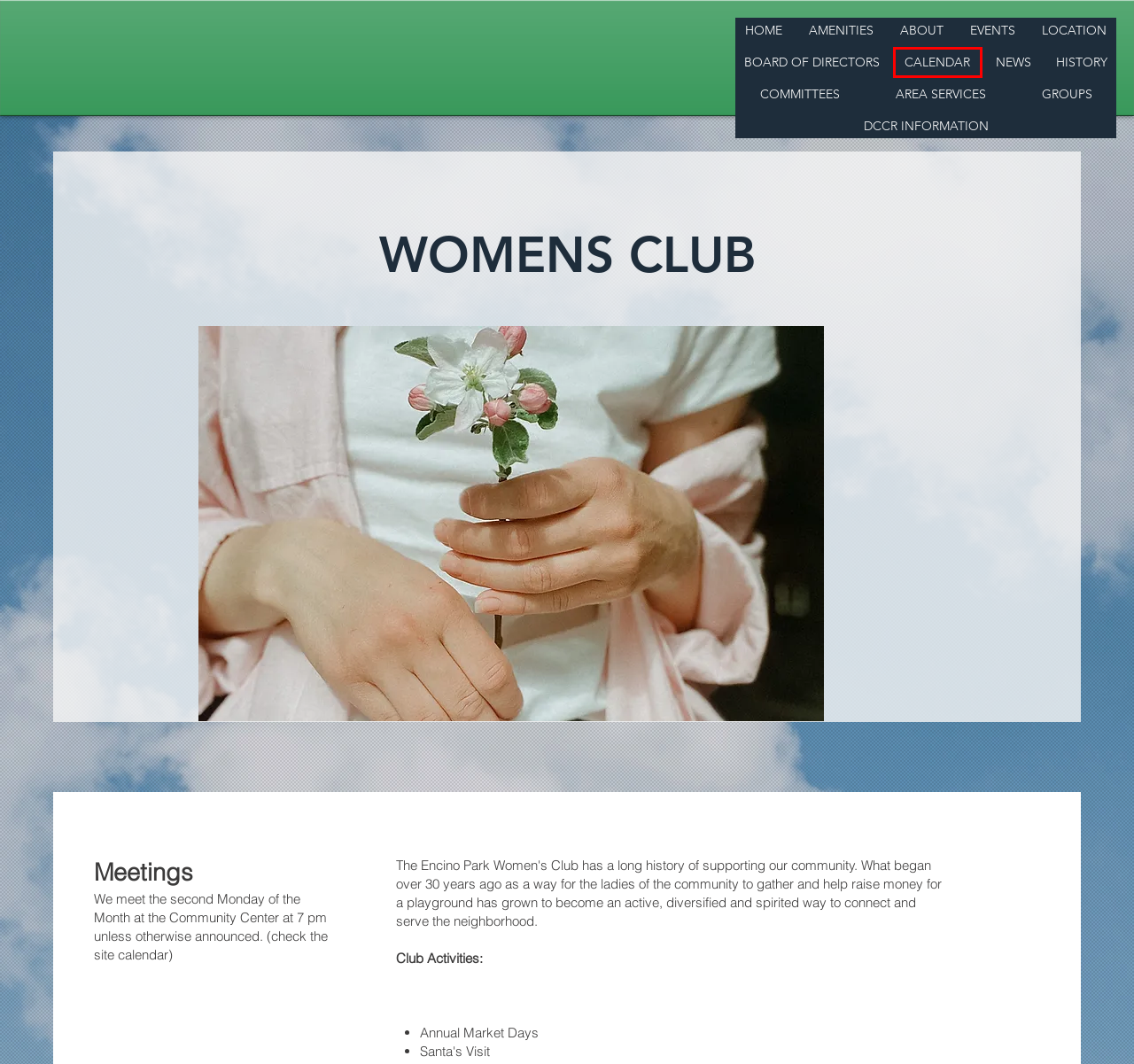You are given a screenshot depicting a webpage with a red bounding box around a UI element. Select the description that best corresponds to the new webpage after clicking the selected element. Here are the choices:
A. GROUPS | Encino Park Hoa
B. COMMITTEES | Encino Park Hoa
C. DCCR INFORMATION | Encino Park Hoa
D. HOME | Encino Park Hoa
E. CALENDAR | Encino Park Hoa
F. NEWS | Encino Park Hoa
G. BOARD OF DIRECTORS | Encino Park Hoa
H. HISTORY | Encino Park Hoa

E